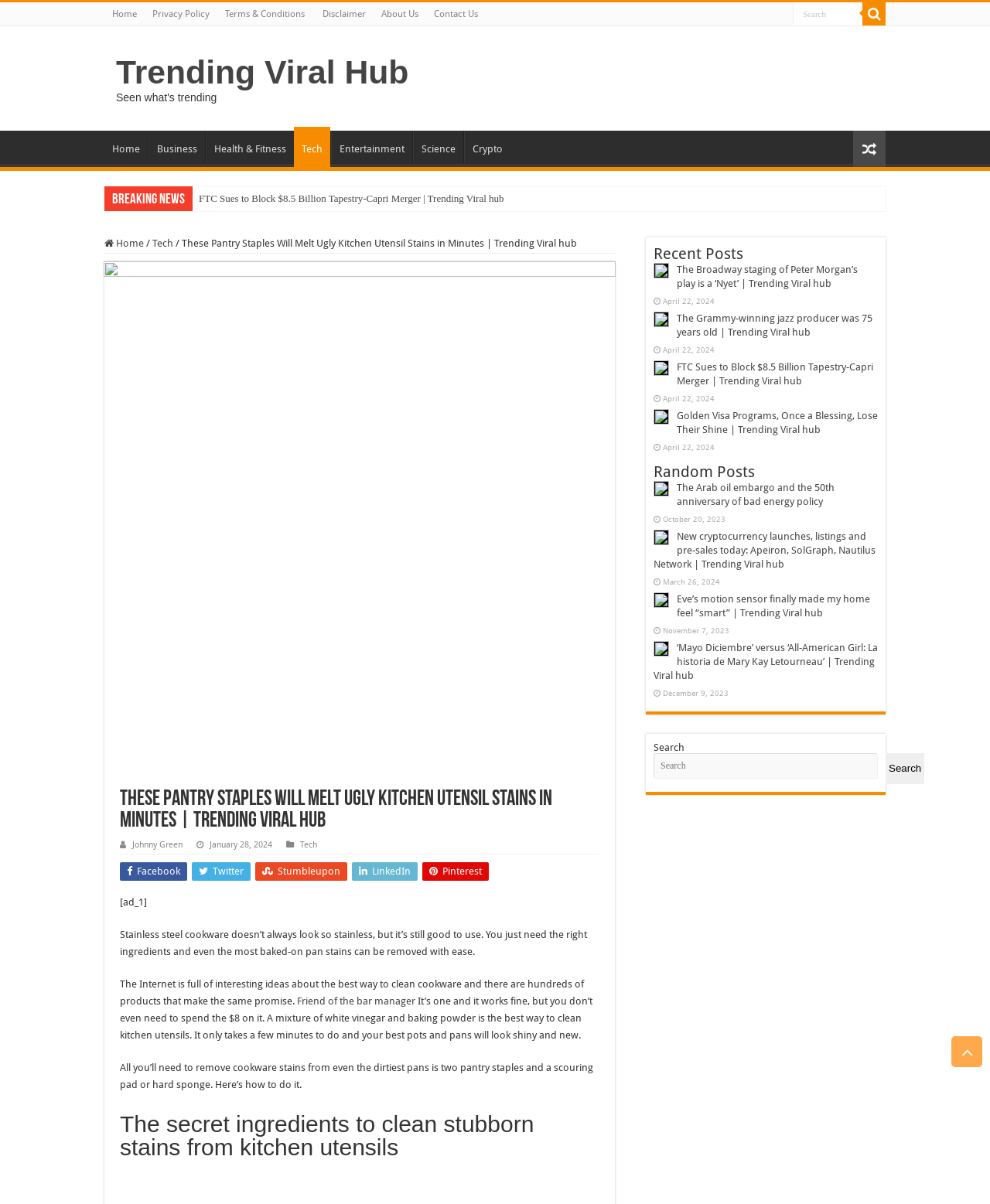Find the bounding box of the element with the following description: "input value="Search" name="s" title="Search" value="Search"". The coordinates must be four float numbers between 0 and 1, formatted as [left, top, right, bottom].

[0.801, 0.002, 0.871, 0.021]